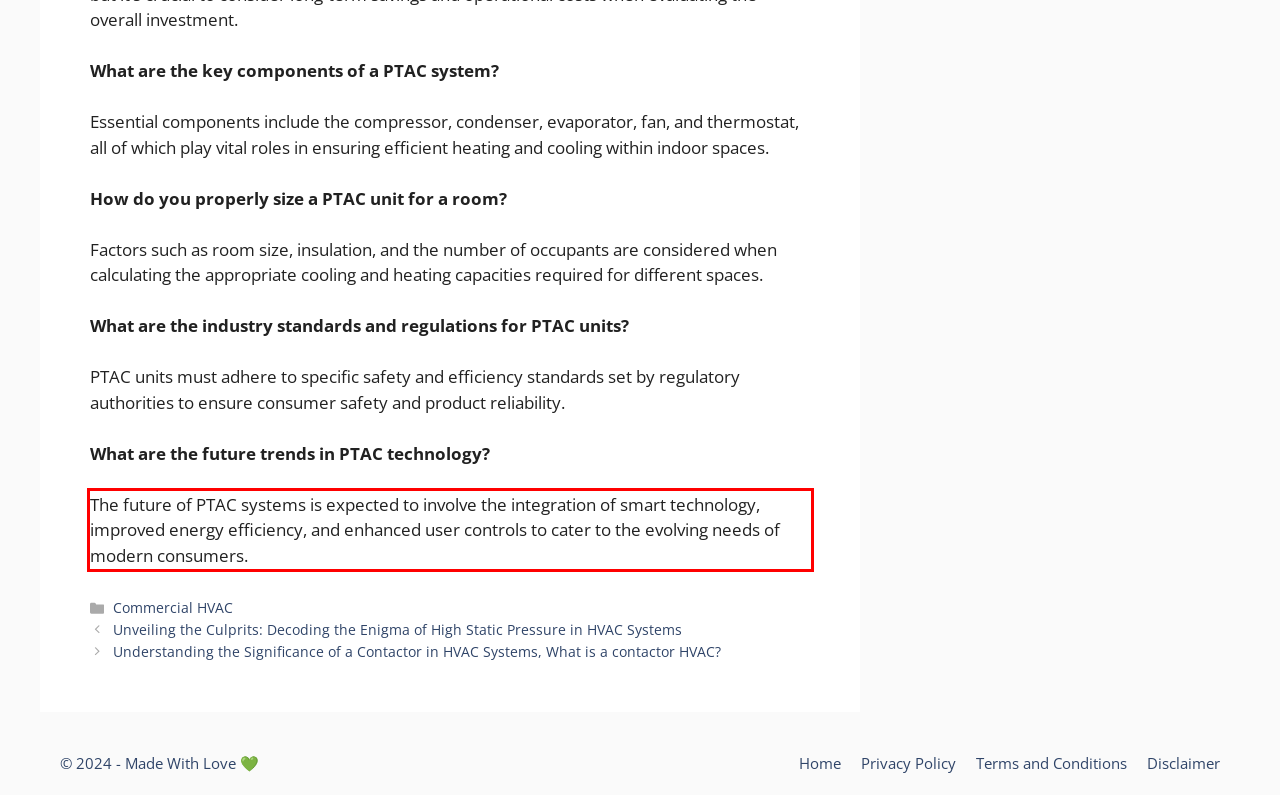You are given a screenshot with a red rectangle. Identify and extract the text within this red bounding box using OCR.

The future of PTAC systems is expected to involve the integration of smart technology, improved energy efficiency, and enhanced user controls to cater to the evolving needs of modern consumers.